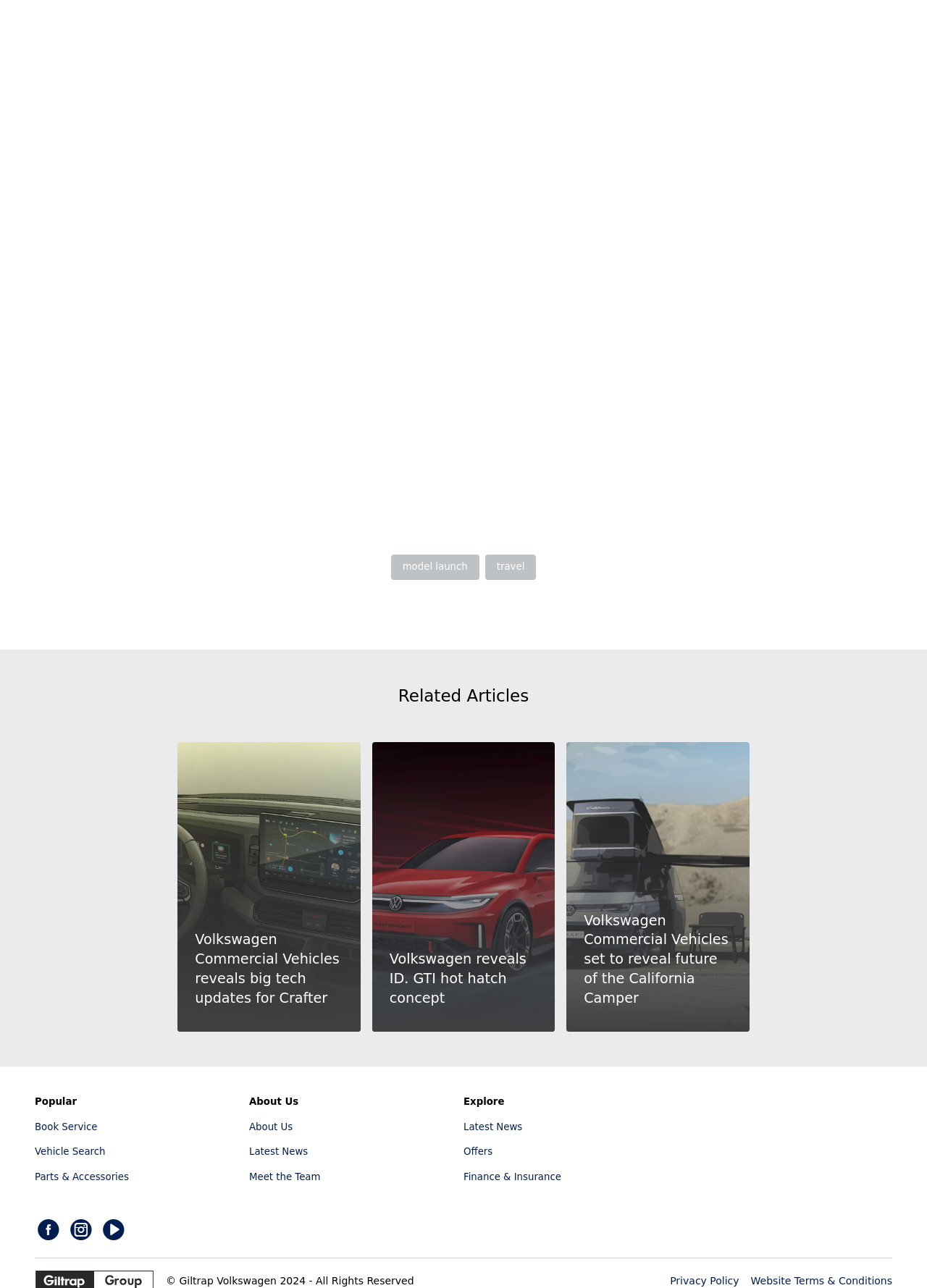Using the provided description: "Finance & Insurance", find the bounding box coordinates of the corresponding UI element. The output should be four float numbers between 0 and 1, in the format [left, top, right, bottom].

[0.5, 0.909, 0.605, 0.918]